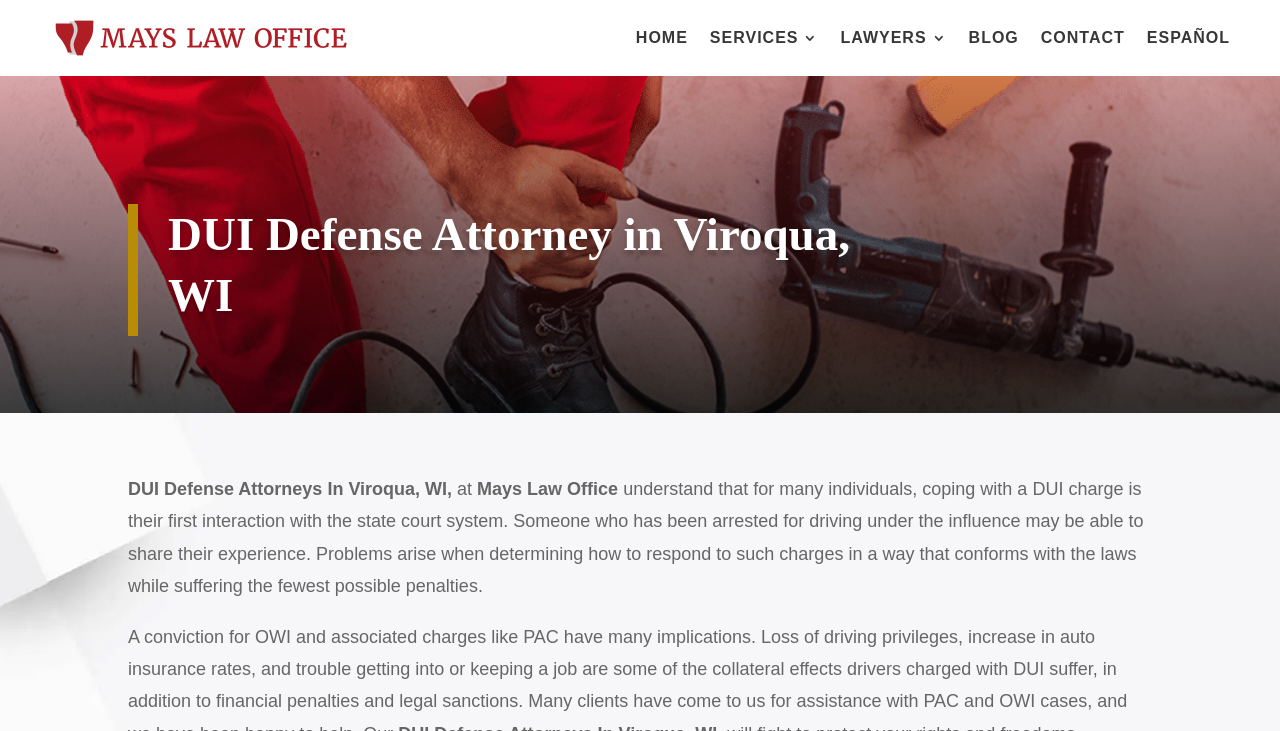What is the phone number to contact the experts?
Please provide a comprehensive answer based on the details in the screenshot.

I found the answer by recalling the meta description which mentions the phone number '608-535-4719' as a way to contact the experts at Mays Law Office.